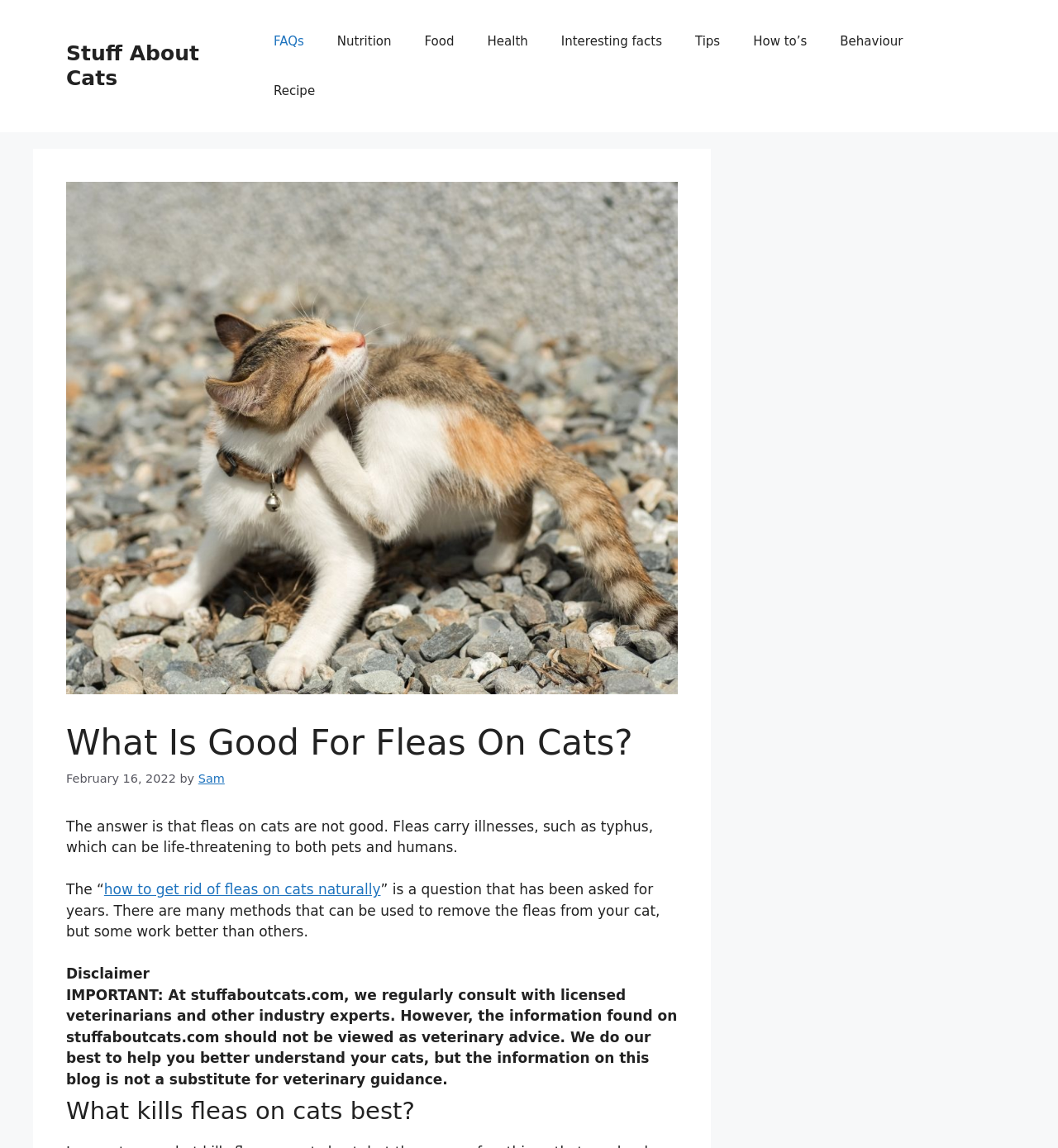Who is the author of this article?
Based on the screenshot, provide your answer in one word or phrase.

Sam